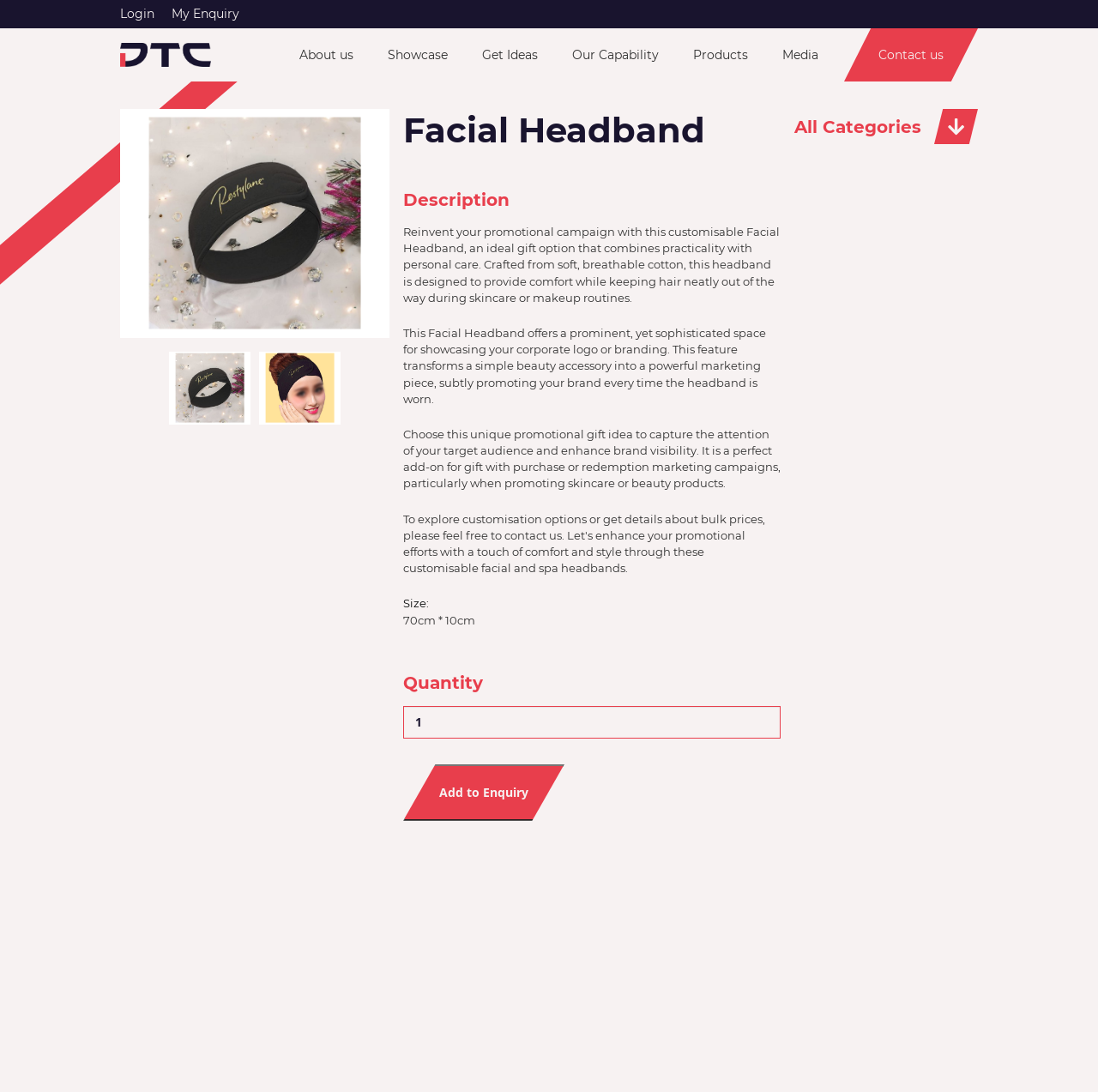Please indicate the bounding box coordinates of the element's region to be clicked to achieve the instruction: "Click the login link". Provide the coordinates as four float numbers between 0 and 1, i.e., [left, top, right, bottom].

[0.109, 0.006, 0.141, 0.02]